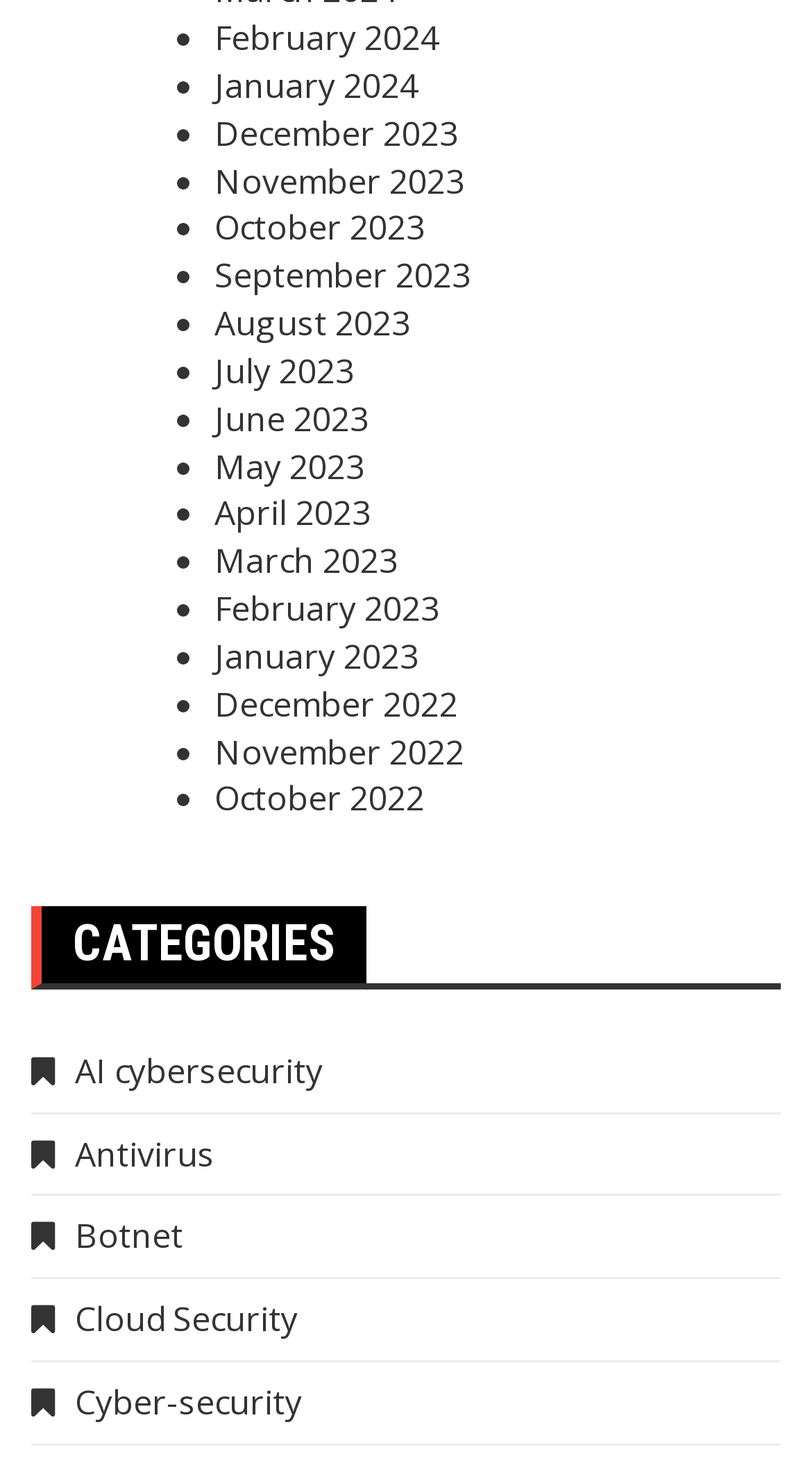Locate the bounding box coordinates of the element to click to perform the following action: 'Go to December 2023'. The coordinates should be given as four float values between 0 and 1, in the form of [left, top, right, bottom].

[0.264, 0.075, 0.564, 0.106]